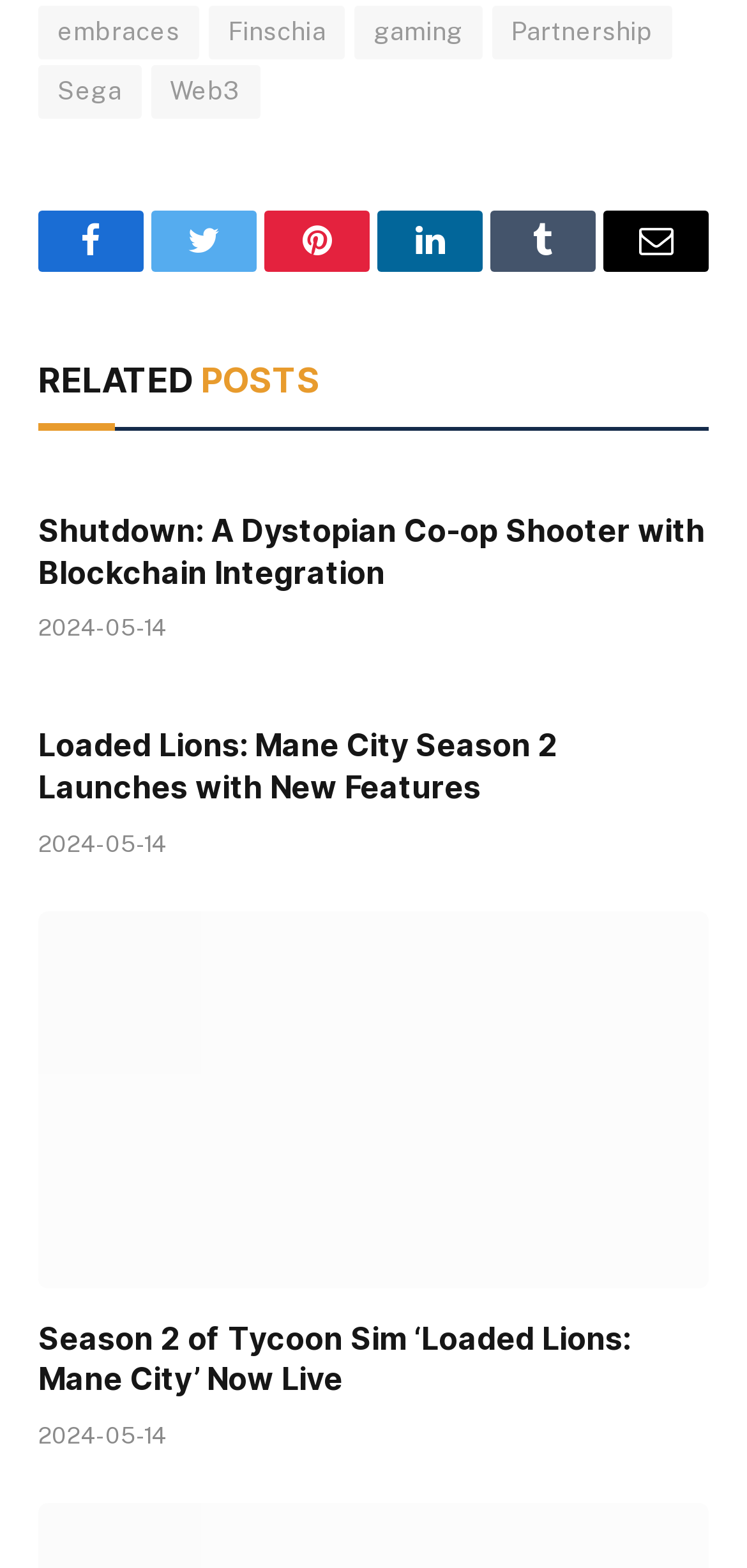Find the bounding box of the UI element described as: "Finschia". The bounding box coordinates should be given as four float values between 0 and 1, i.e., [left, top, right, bottom].

[0.28, 0.004, 0.462, 0.038]